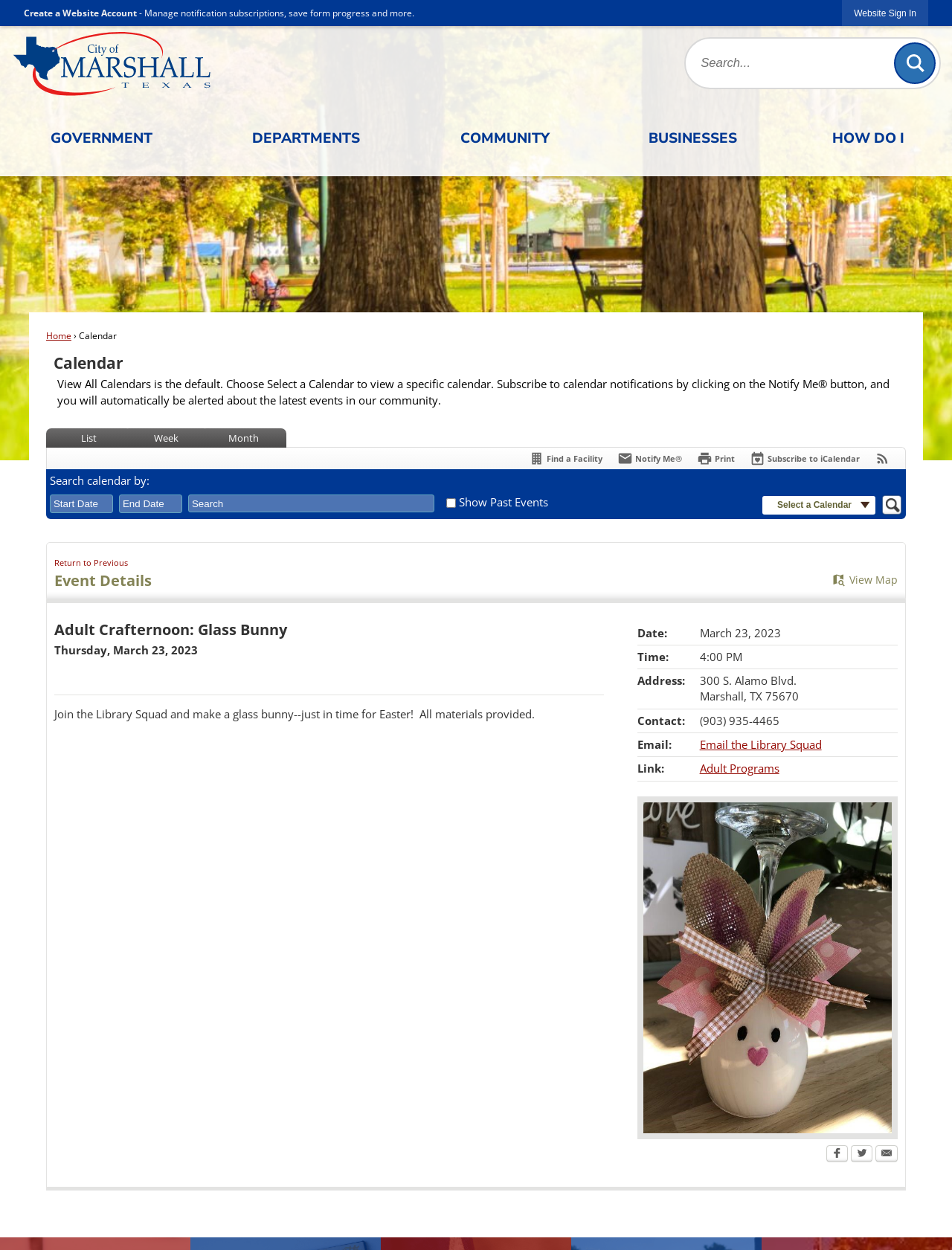Answer the question in one word or a short phrase:
What is the default calendar view?

View All Calendars